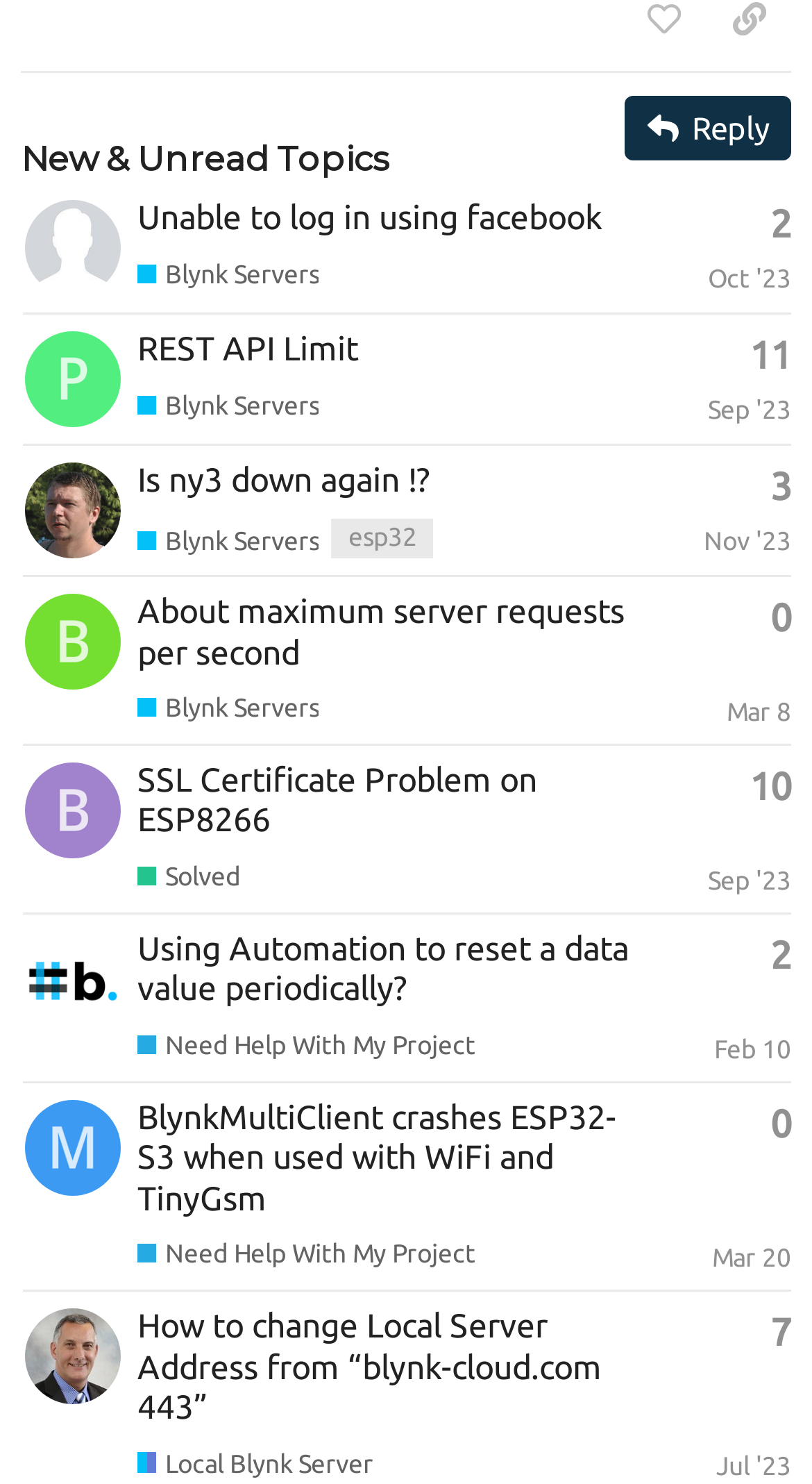Pinpoint the bounding box coordinates of the element that must be clicked to accomplish the following instruction: "Check the 'New & Unread Topics' section". The coordinates should be in the format of four float numbers between 0 and 1, i.e., [left, top, right, bottom].

[0.026, 0.092, 0.974, 0.124]